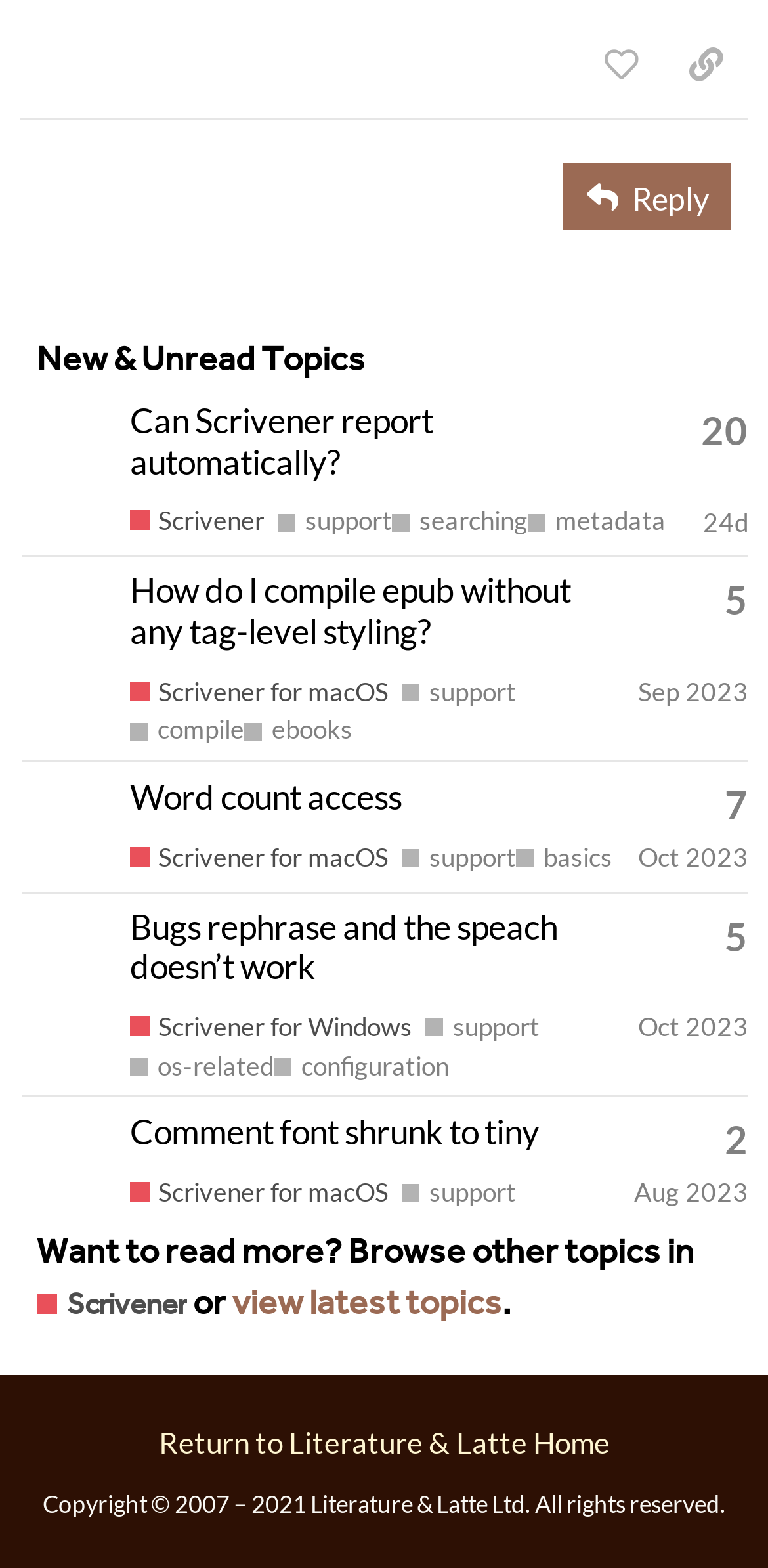Show the bounding box coordinates for the element that needs to be clicked to execute the following instruction: "Copy a link to a post". Provide the coordinates in the form of four float numbers between 0 and 1, i.e., [left, top, right, bottom].

[0.864, 0.018, 0.974, 0.065]